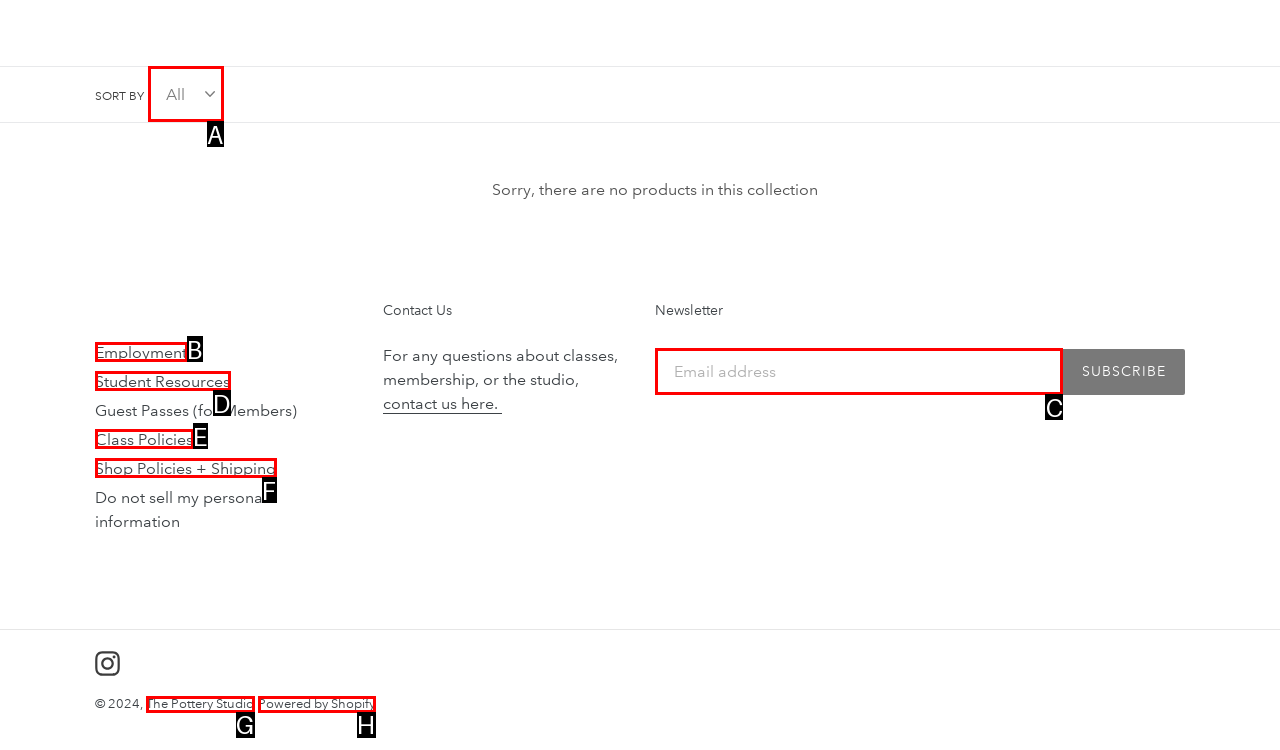Match the description: Class Policies to one of the options shown. Reply with the letter of the best match.

E